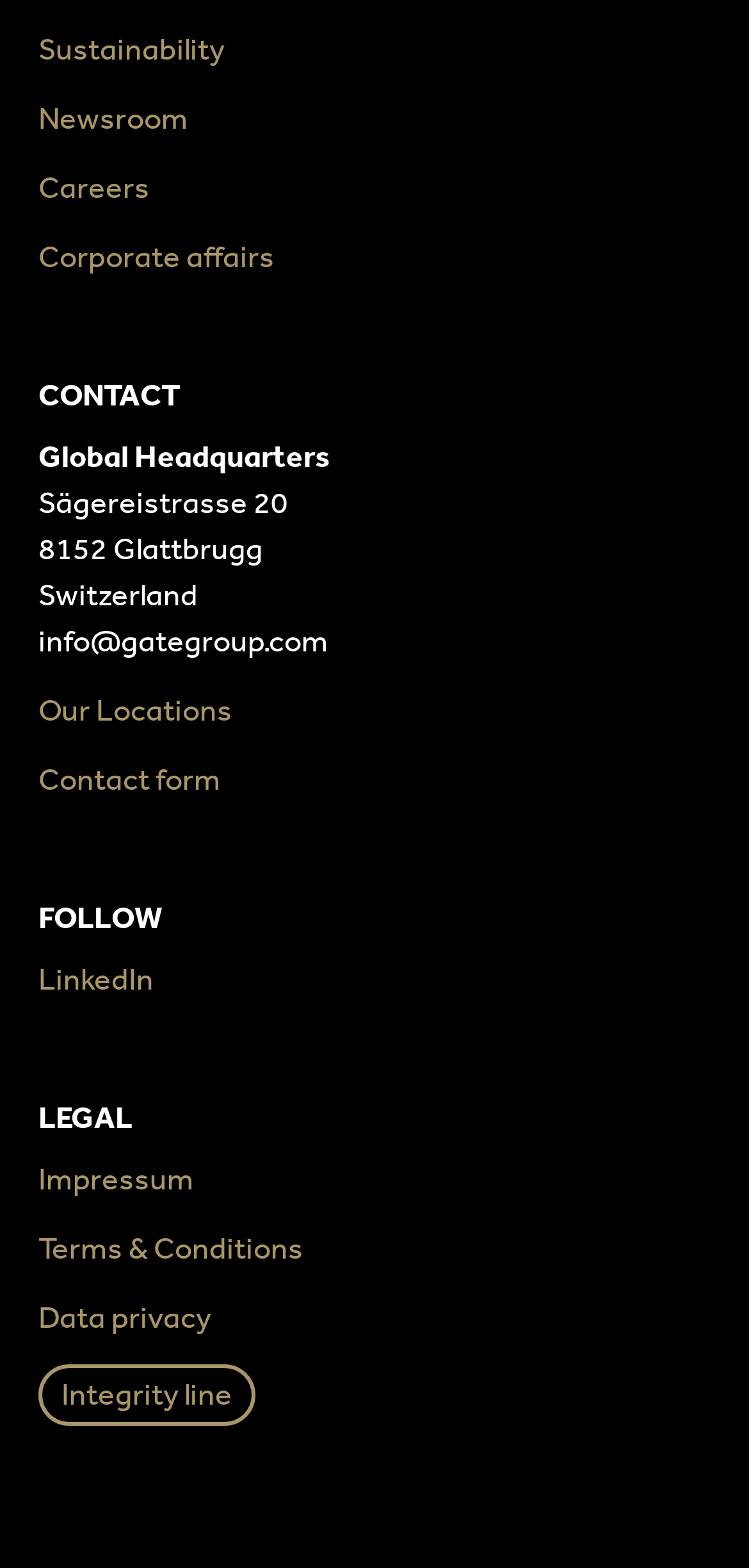How many links are there in the webpage?
By examining the image, provide a one-word or phrase answer.

11